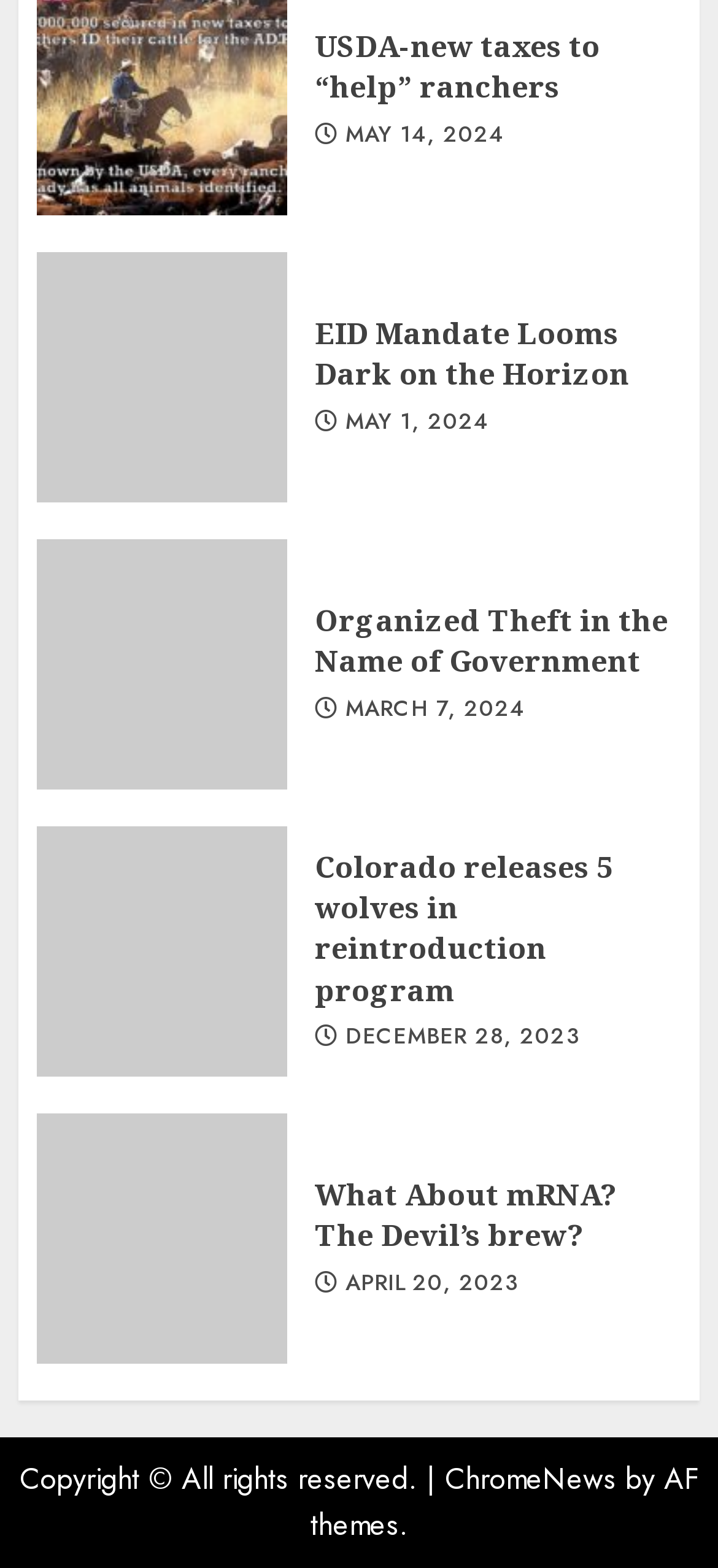Determine the bounding box coordinates of the target area to click to execute the following instruction: "Read about Organized Theft in the Name of Government."

[0.438, 0.383, 0.931, 0.436]